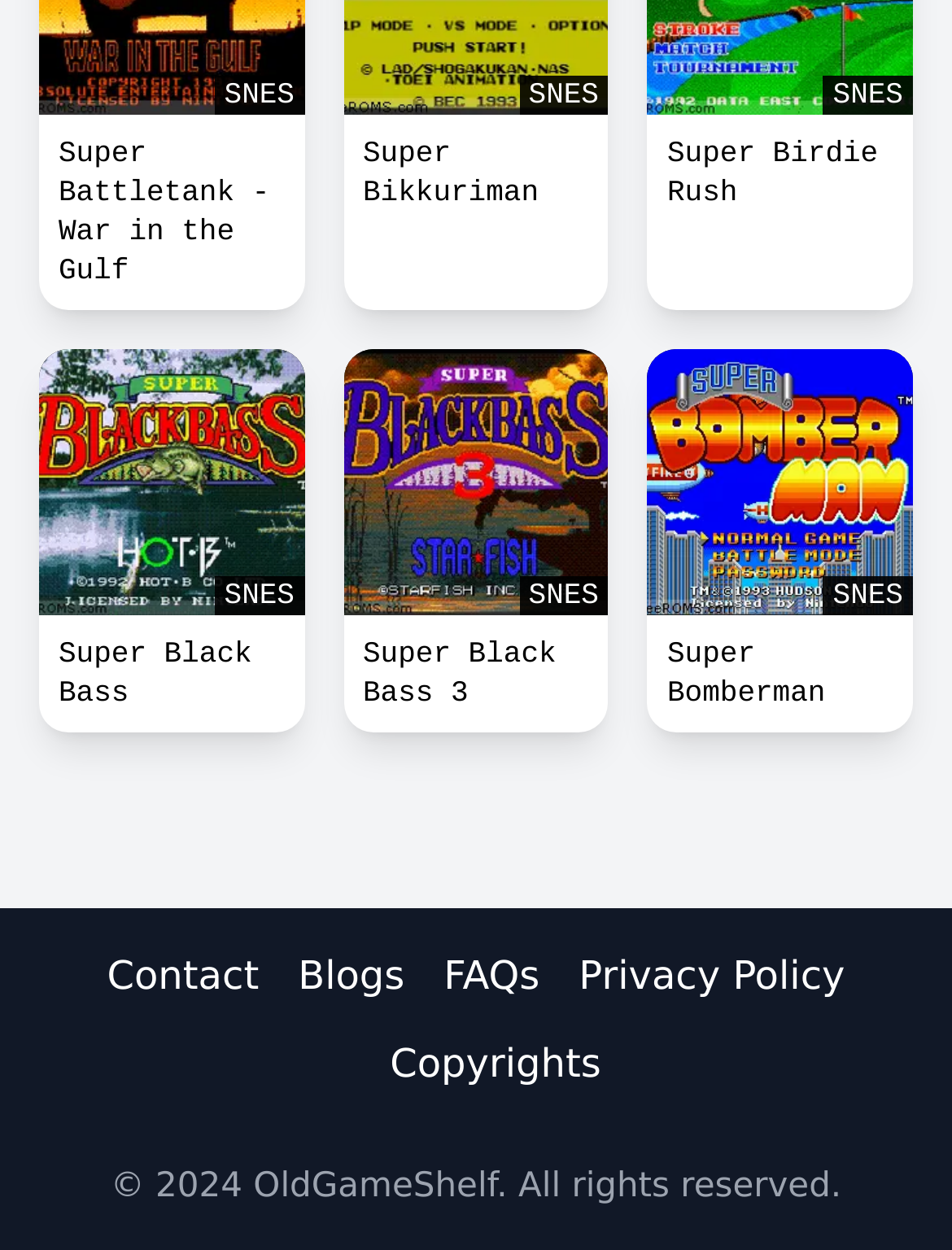Give the bounding box coordinates for the element described as: "Contact".

[0.112, 0.757, 0.272, 0.804]